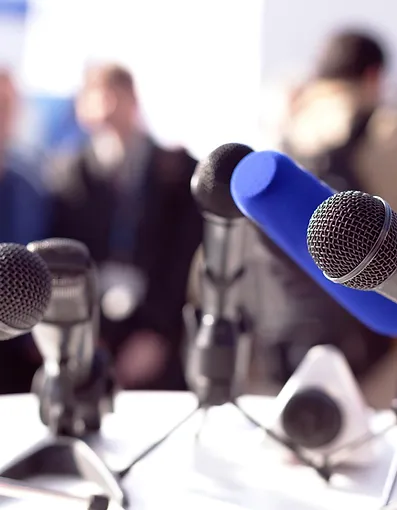Create a detailed narrative of what is happening in the image.

This image captures a professional setting featuring a variety of microphones positioned prominently on a table. The microphones, distinct in design and color, suggest preparation for a media event, press conference, or public speaking engagement. In the background, blurred figures indicate an audience or group of attendees, adding context to the scene. The presence of these microphones highlights the importance of communication and engagement, likely in relation to stakeholder or public affairs services, which are essential for effective campaign management and external communications. Overall, the image emphasizes the theme of dialogue and interaction, central to successful public relations efforts.